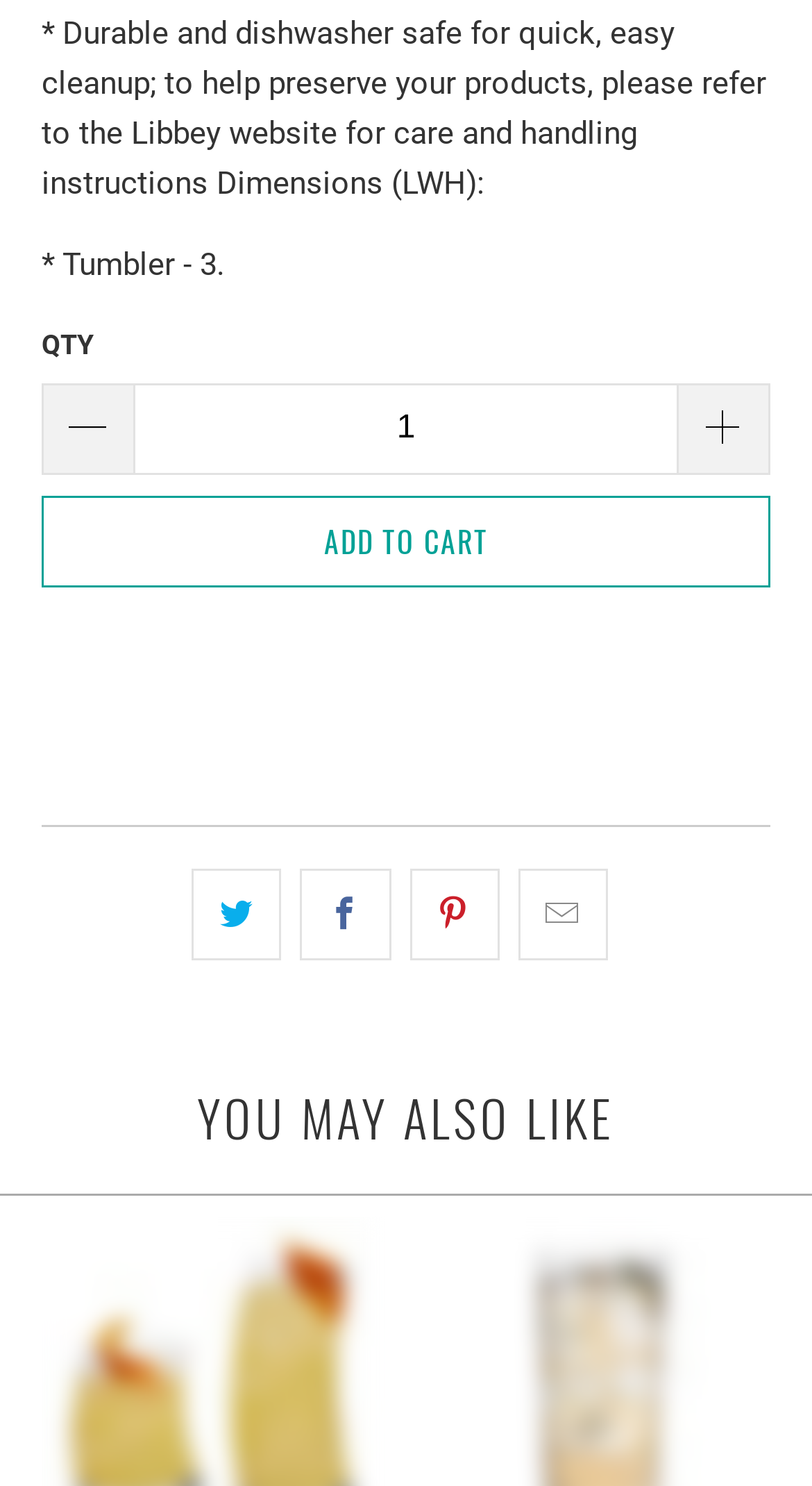Respond concisely with one word or phrase to the following query:
What is the purpose of the button with the image?

Add to cart